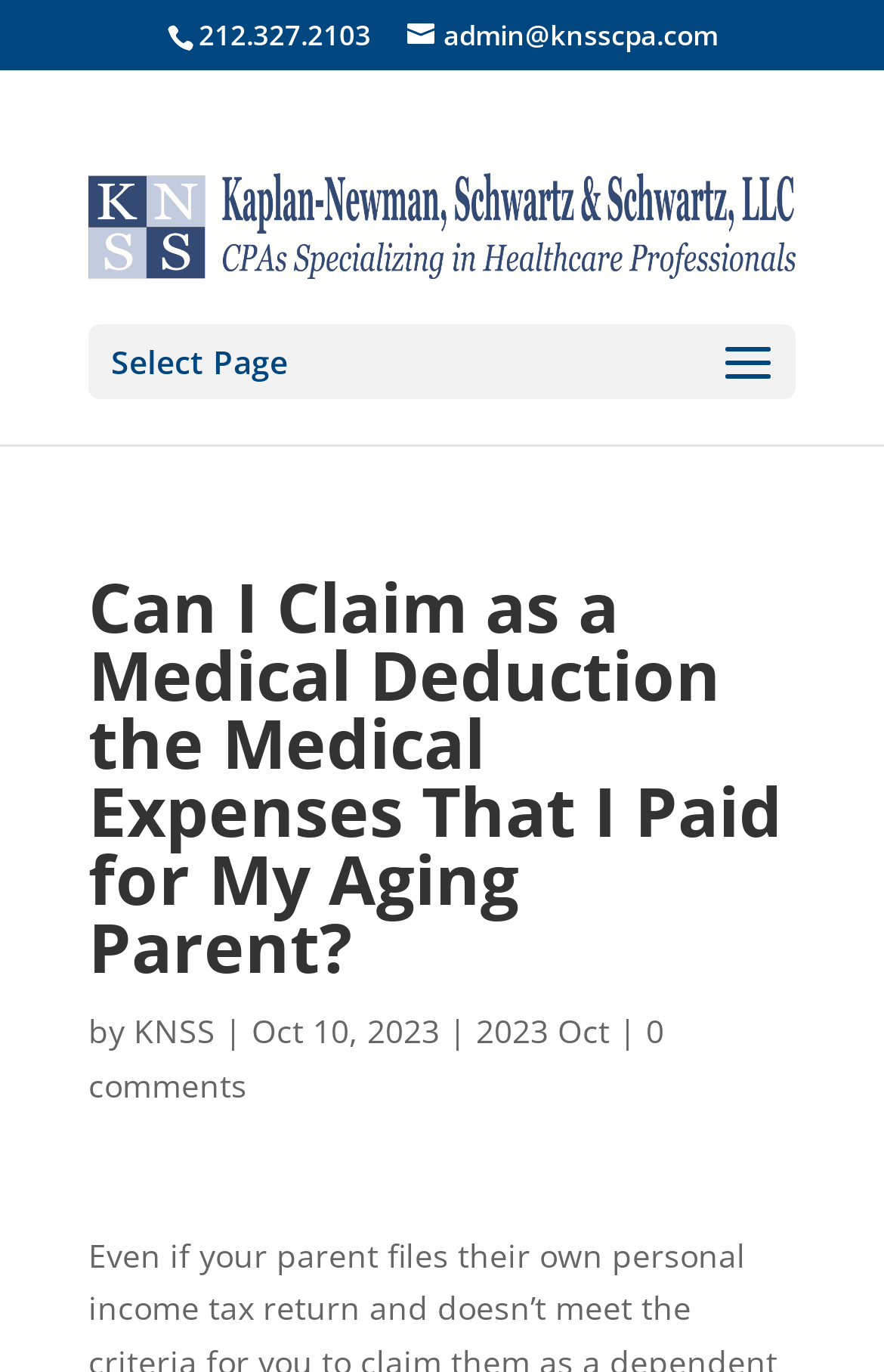Ascertain the bounding box coordinates for the UI element detailed here: "admin@knsscpa.com". The coordinates should be provided as [left, top, right, bottom] with each value being a float between 0 and 1.

[0.46, 0.012, 0.812, 0.04]